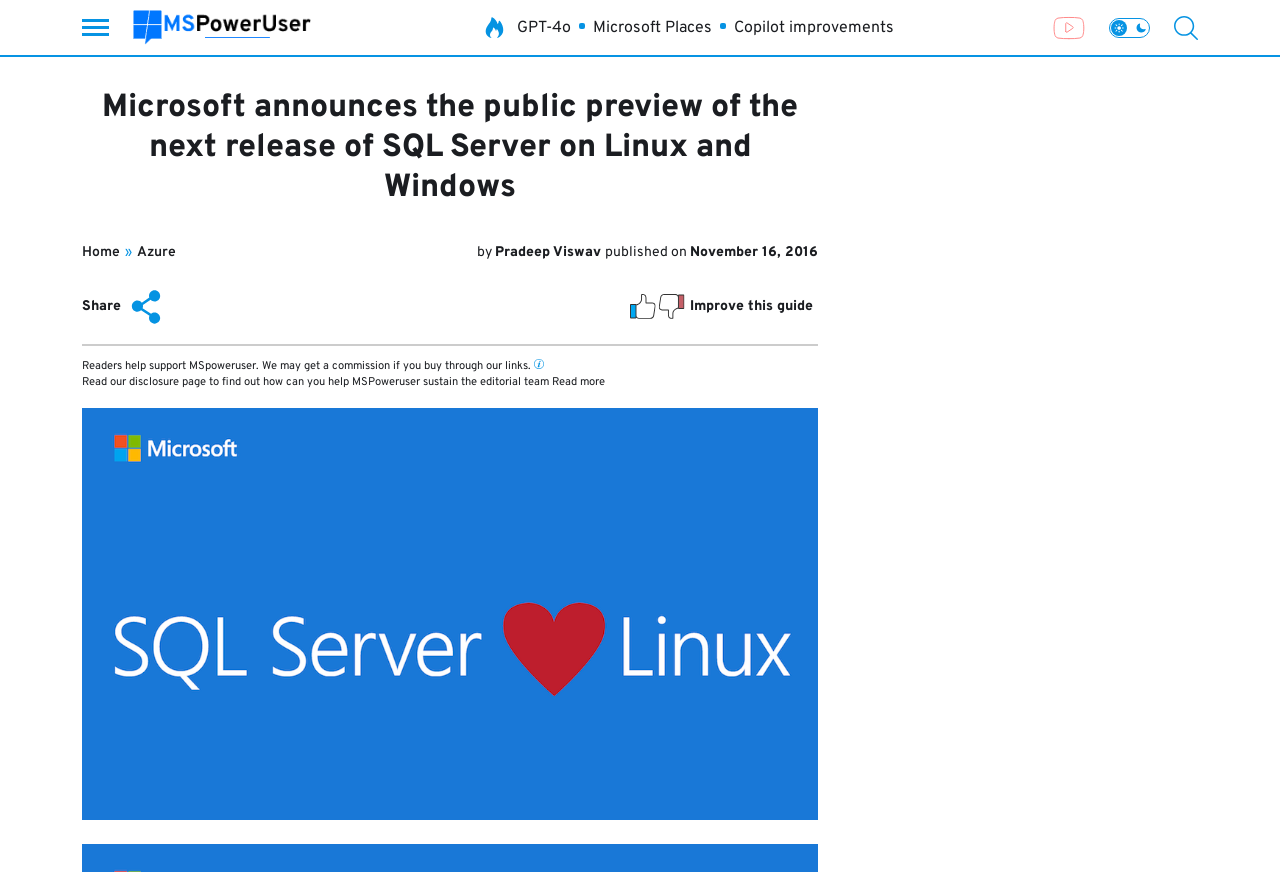Answer the question below in one word or phrase:
What is the name of the website?

MSPoweruser